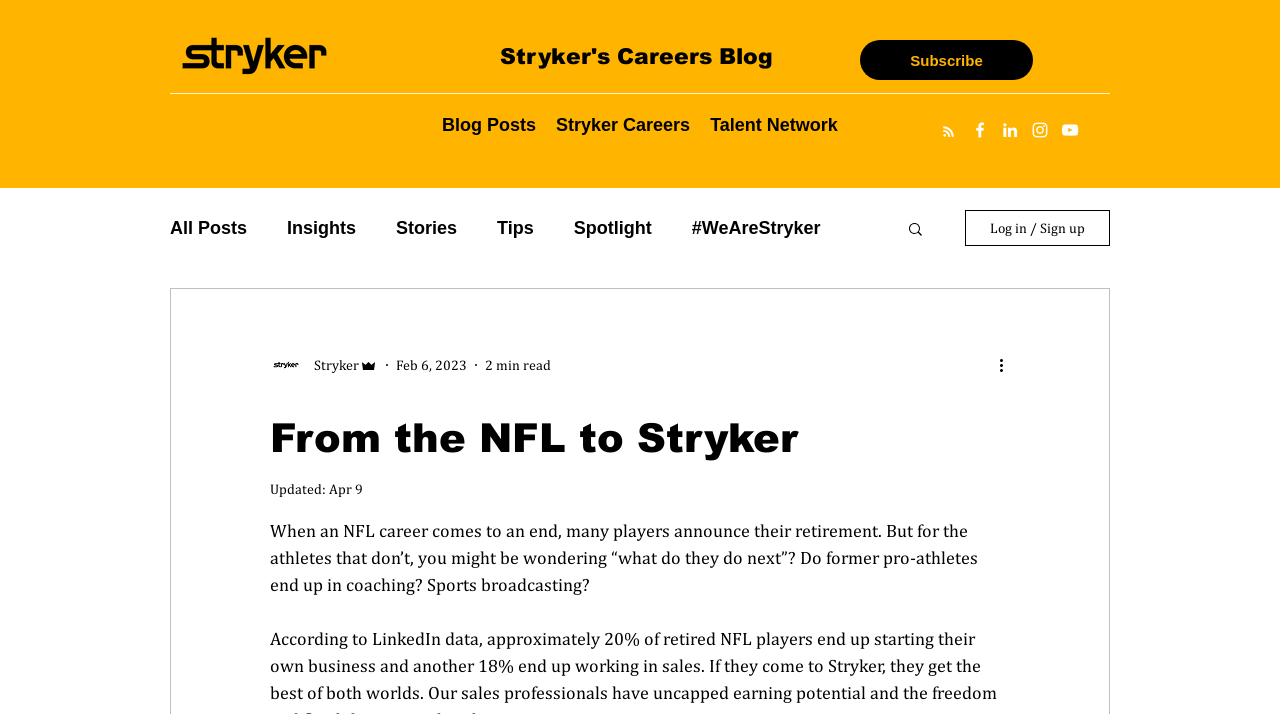Please reply to the following question with a single word or a short phrase:
What is the date of the blog post?

Feb 6, 2023